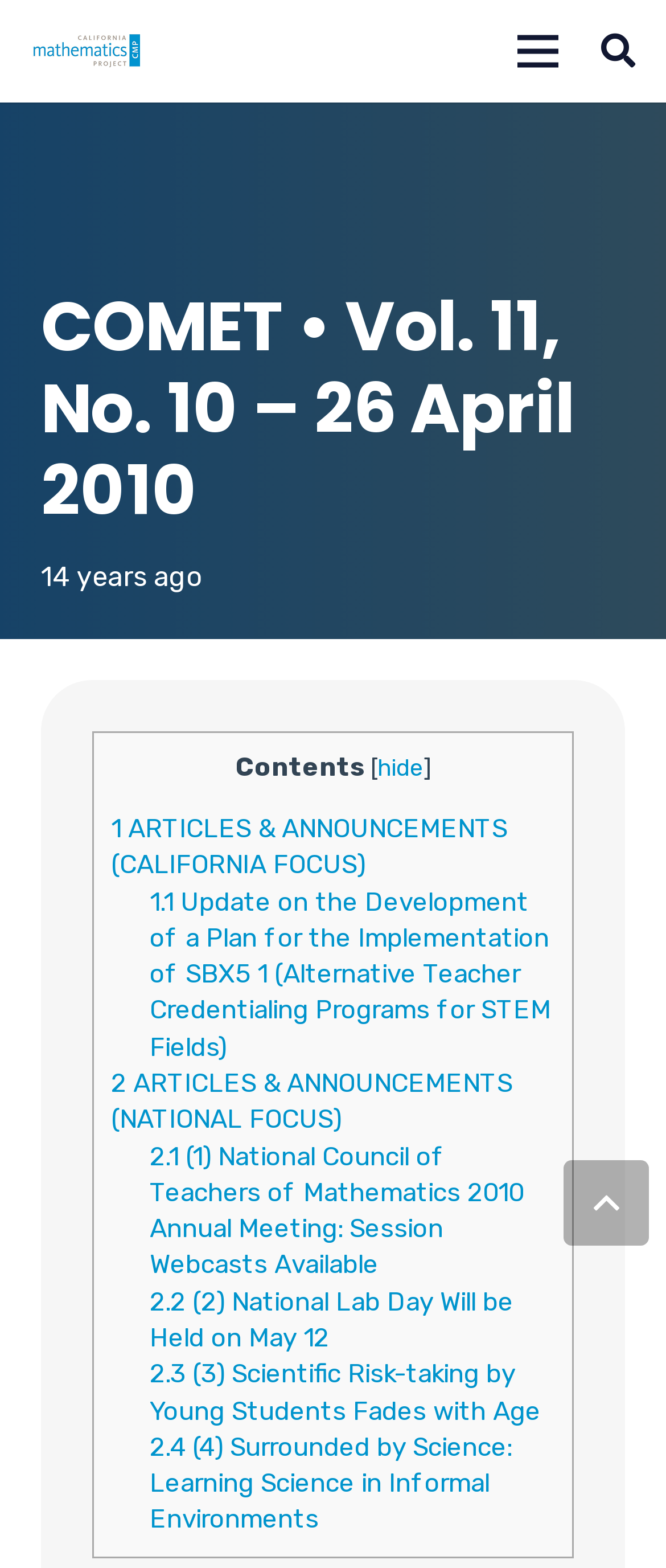Locate the bounding box of the user interface element based on this description: "aria-label="Search"".

[0.872, 0.0, 0.985, 0.065]